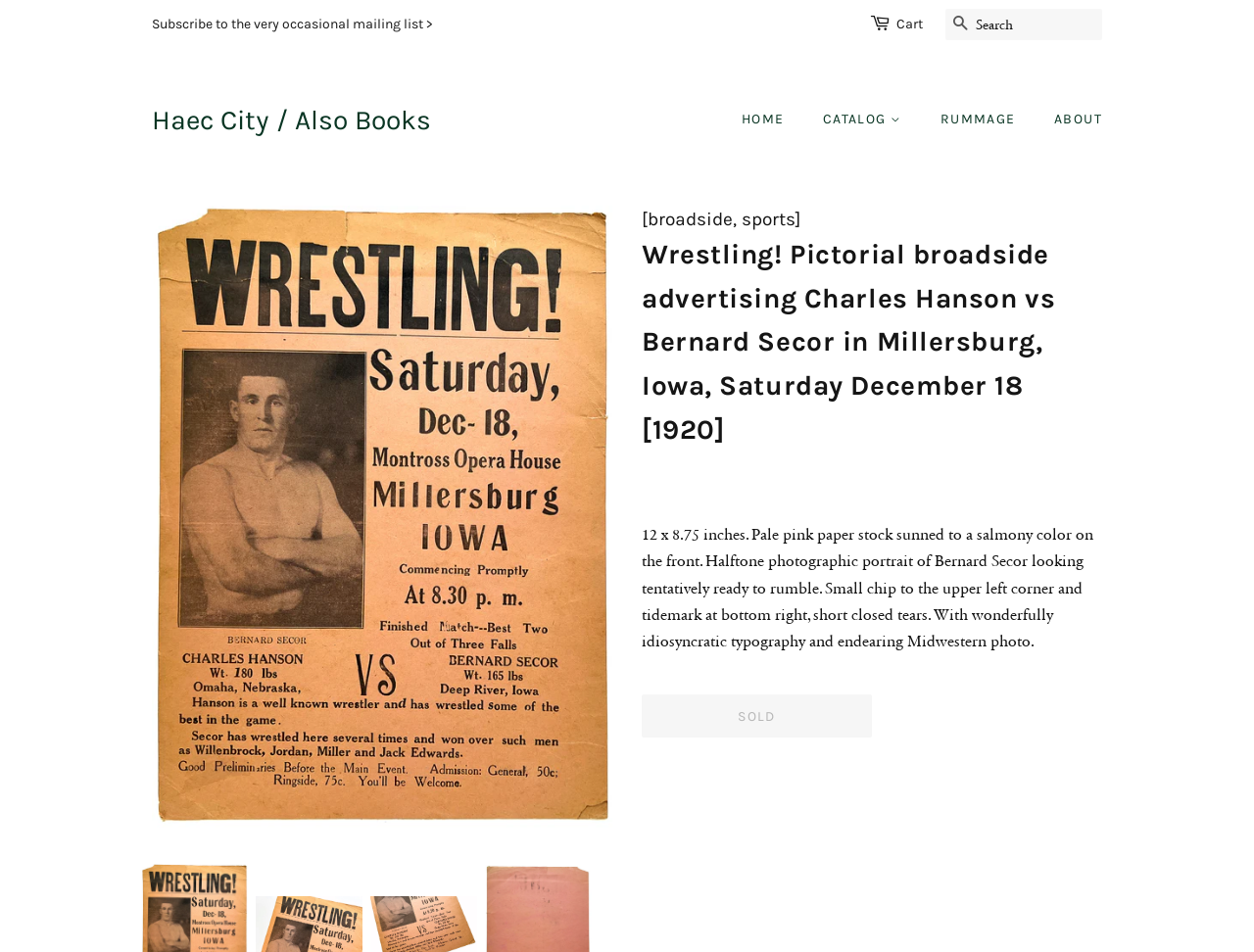What is the size of the broadside?
Please provide a detailed and comprehensive answer to the question.

I found the answer by looking at the text description of the broadside, which mentions its size as 12 x 8.75 inches.